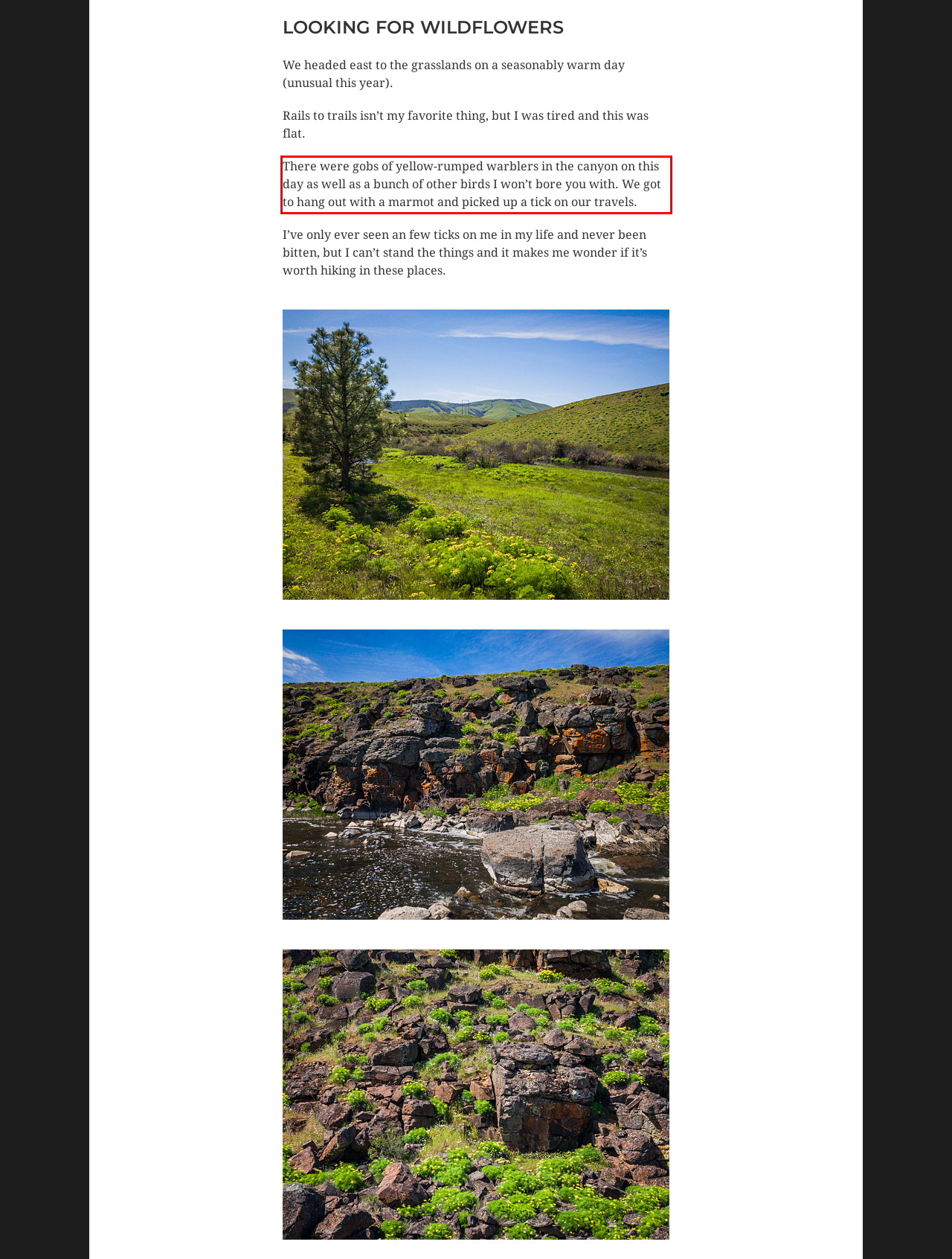You are looking at a screenshot of a webpage with a red rectangle bounding box. Use OCR to identify and extract the text content found inside this red bounding box.

There were gobs of yellow-rumped warblers in the canyon on this day as well as a bunch of other birds I won’t bore you with. We got to hang out with a marmot and picked up a tick on our travels.